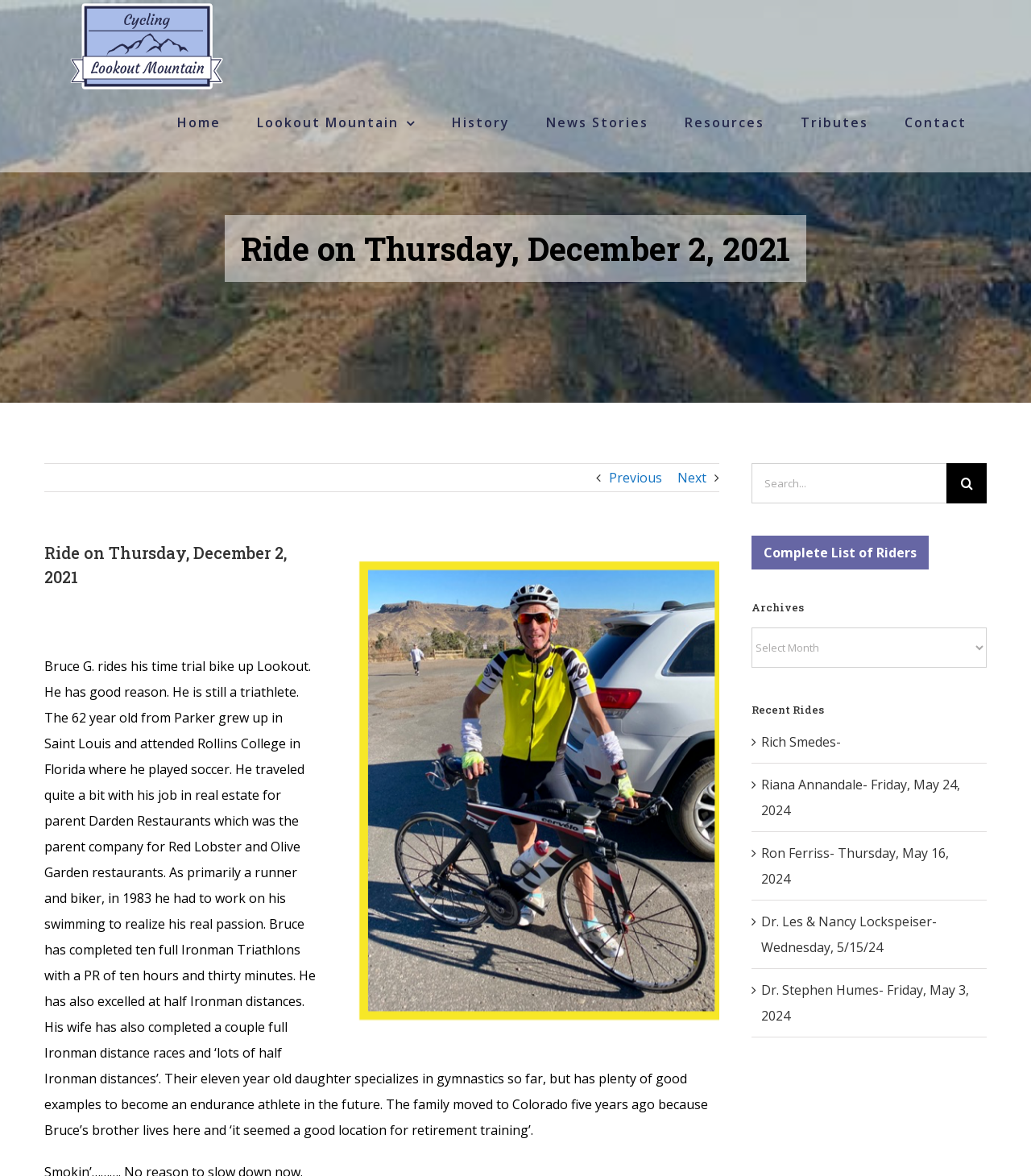Locate the bounding box coordinates of the item that should be clicked to fulfill the instruction: "Search for games or creators".

None